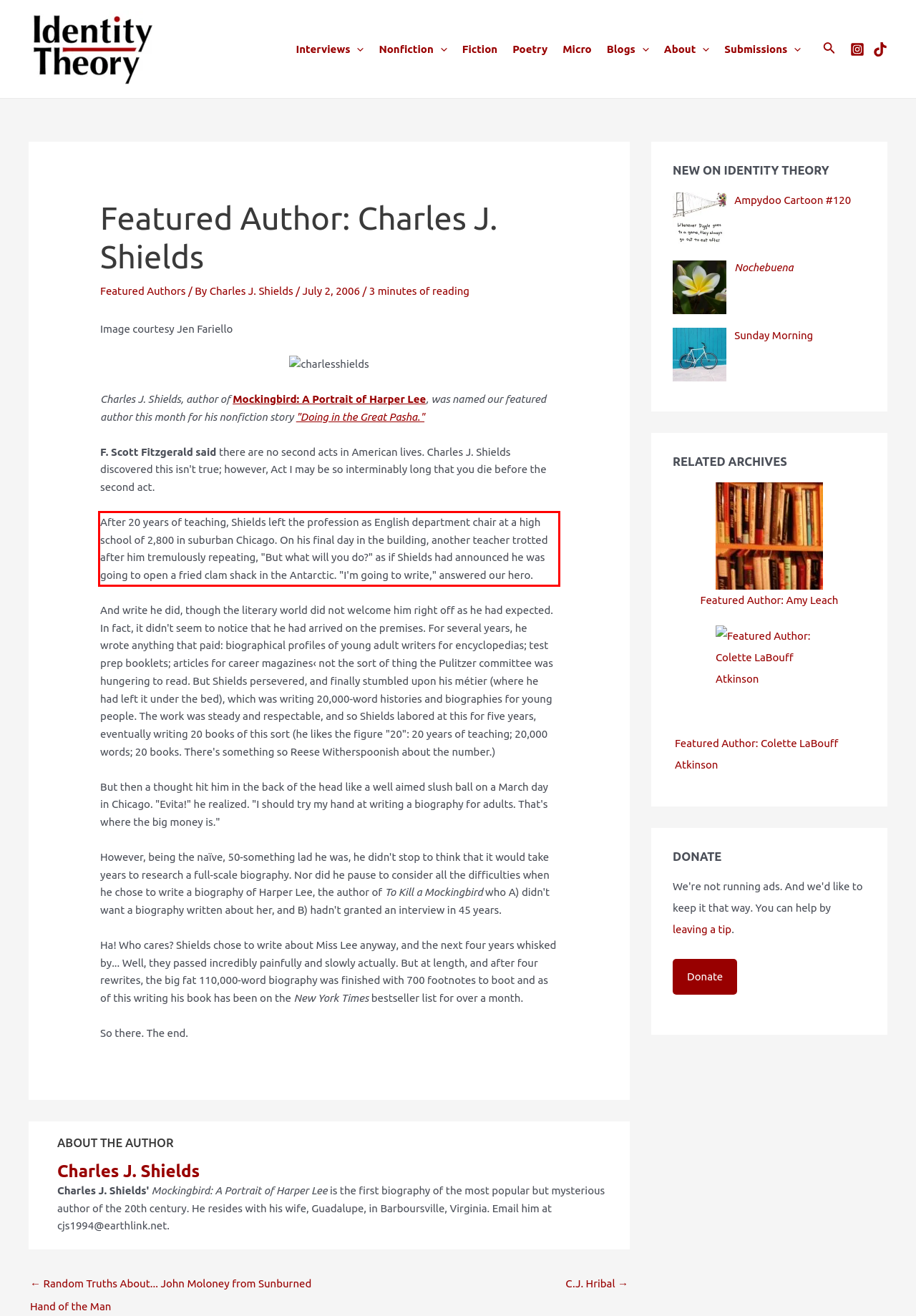Identify the text inside the red bounding box on the provided webpage screenshot by performing OCR.

After 20 years of teaching, Shields left the profession as English department chair at a high school of 2,800 in suburban Chicago. On his final day in the building, another teacher trotted after him tremulously repeating, "But what will you do?" as if Shields had announced he was going to open a fried clam shack in the Antarctic. "I'm going to write," answered our hero.